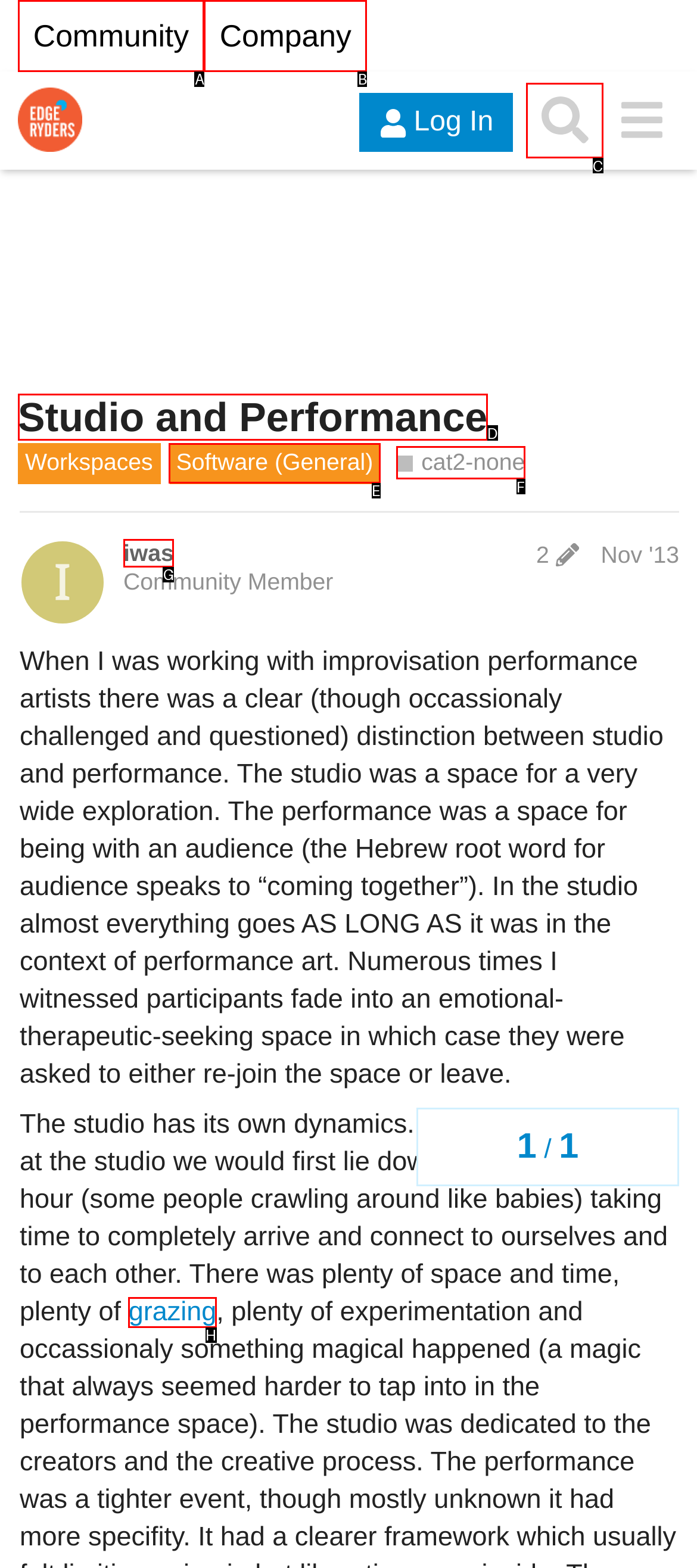Choose the correct UI element to click for this task: Search for something Answer using the letter from the given choices.

C